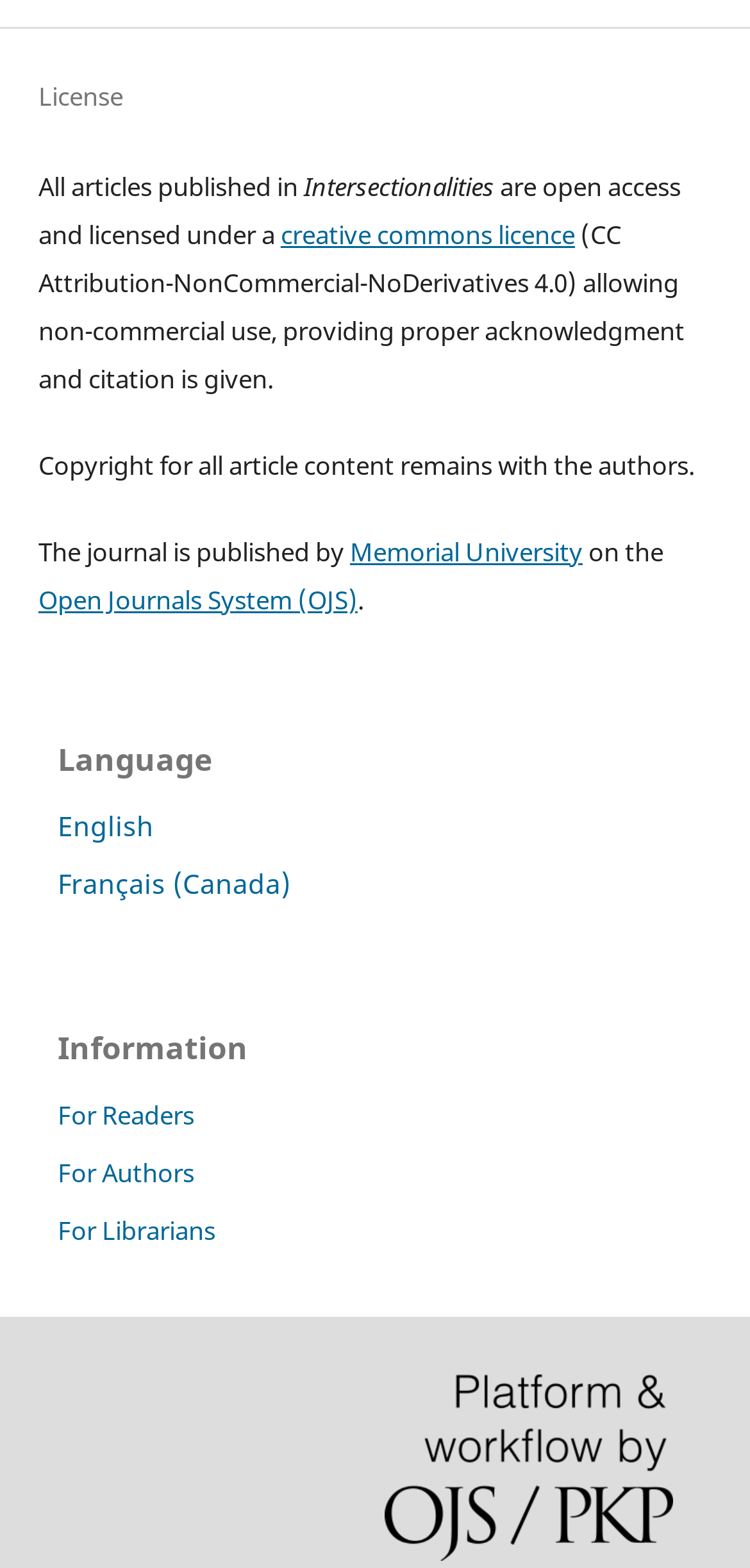Based on the element description Accept and close, identify the bounding box of the UI element in the given webpage screenshot. The coordinates should be in the format (top-left x, top-left y, bottom-right x, bottom-right y) and must be between 0 and 1.

None